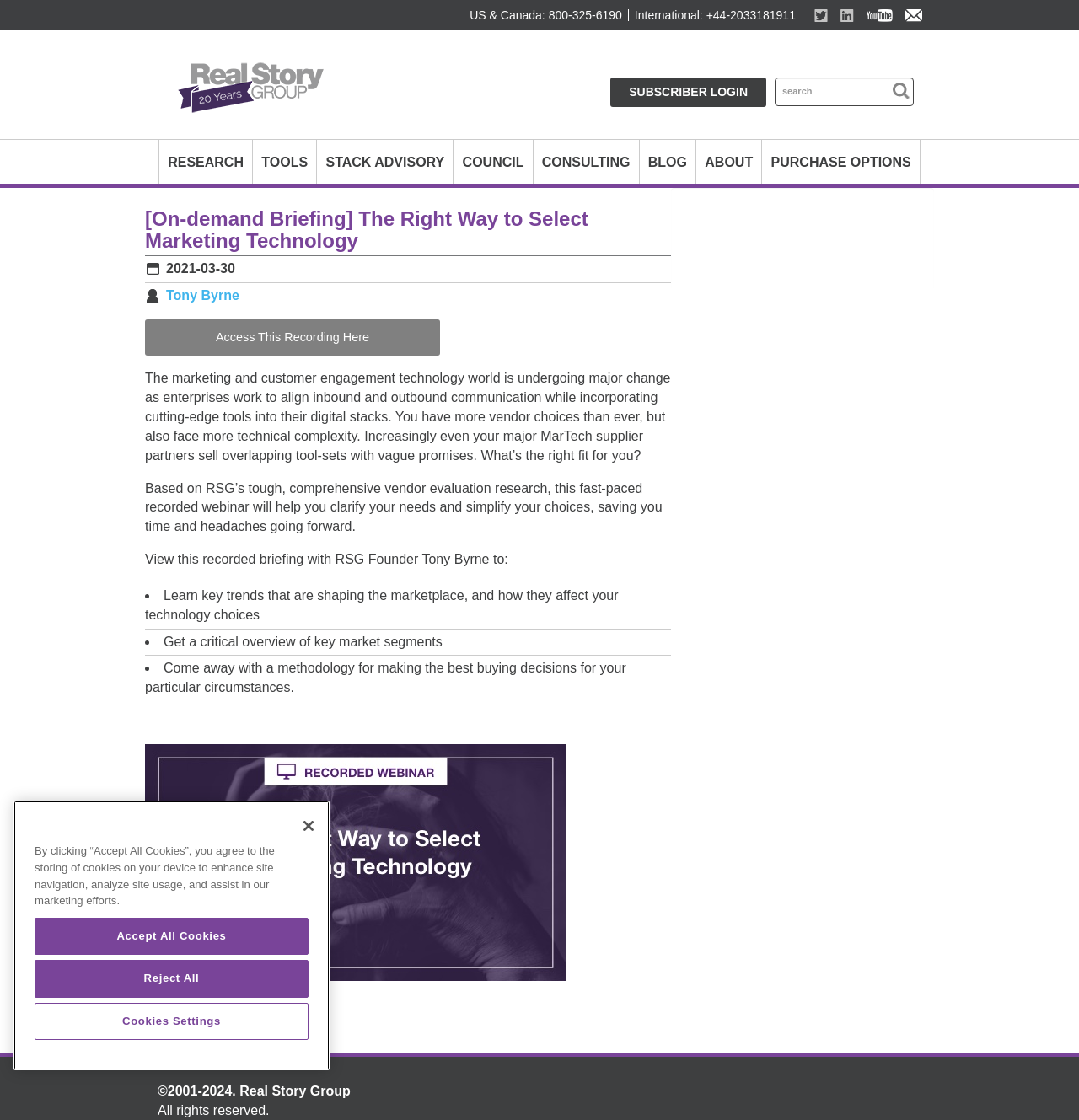What is the date of the on-demand briefing?
Please provide a comprehensive and detailed answer to the question.

The date of the on-demand briefing is 2021-03-30, as indicated by the time element on the webpage.